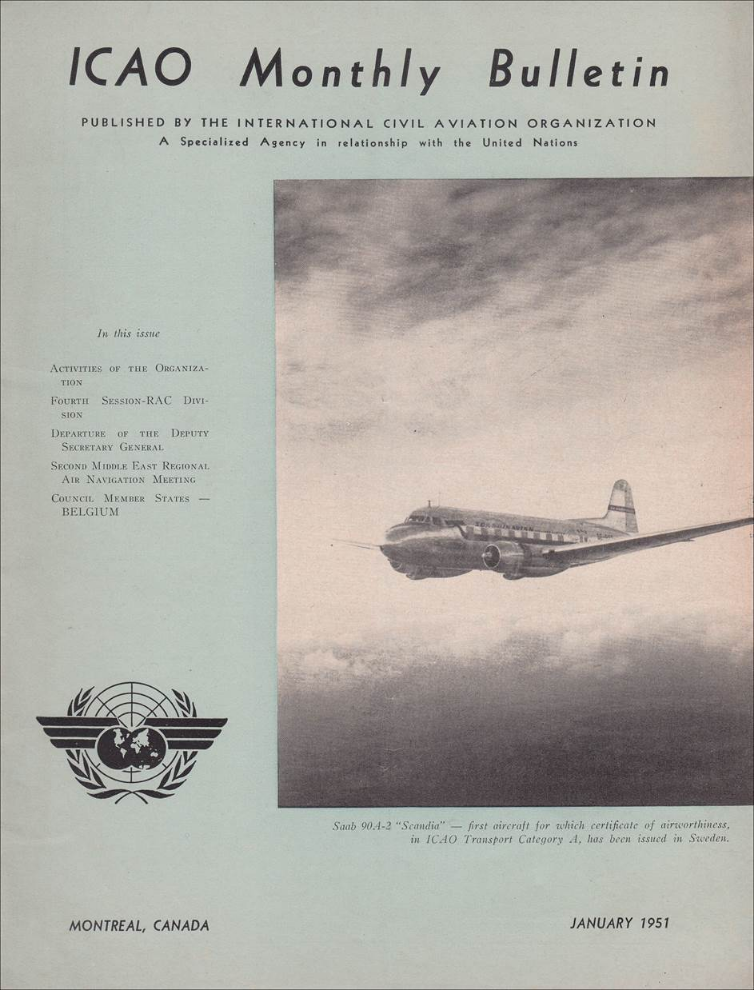What is the date of the image?
Provide a fully detailed and comprehensive answer to the question.

The date of the image is mentioned in the caption, which states that the image is 'dated January 9, 1950'.